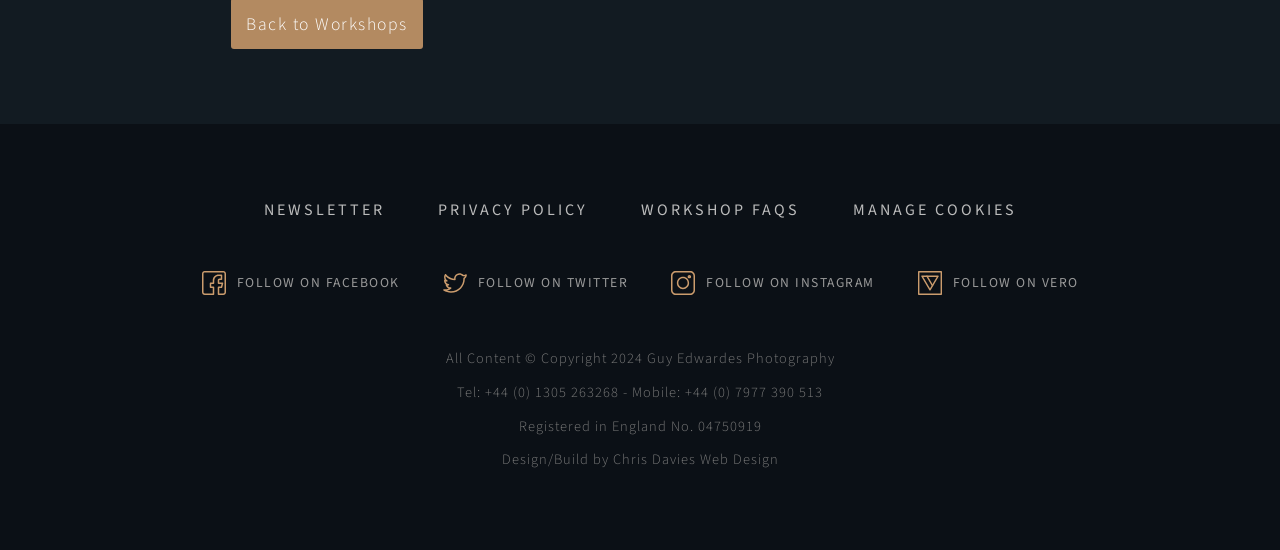Pinpoint the bounding box coordinates of the area that should be clicked to complete the following instruction: "Check the privacy policy". The coordinates must be given as four float numbers between 0 and 1, i.e., [left, top, right, bottom].

[0.342, 0.362, 0.459, 0.402]